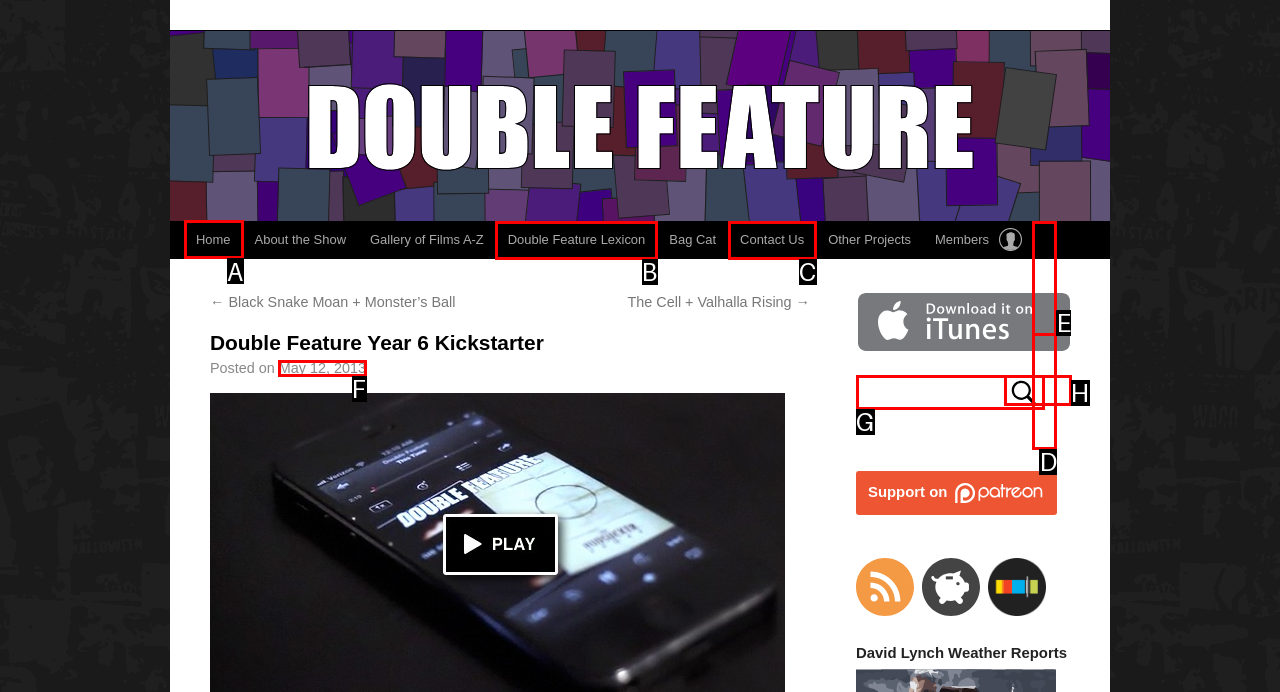Find the correct option to complete this instruction: Go to the home page. Reply with the corresponding letter.

A